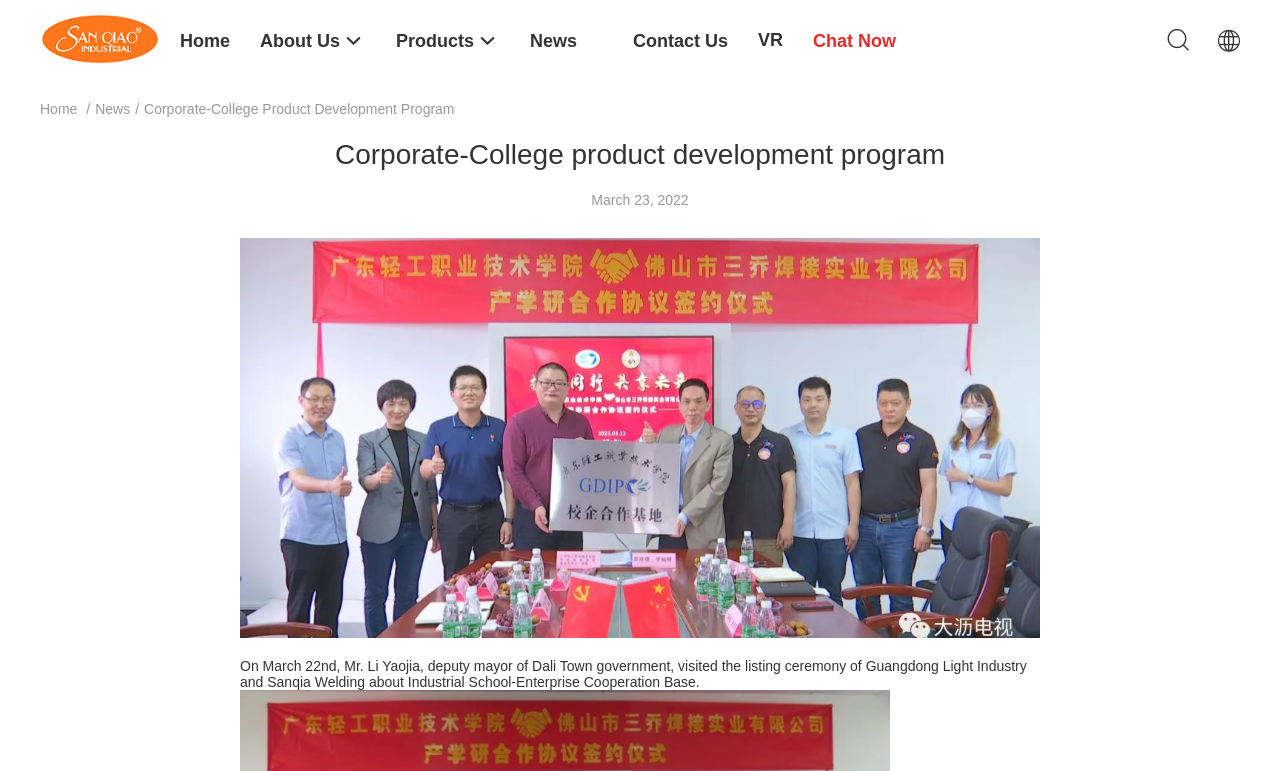How many main navigation links are there?
Provide an in-depth and detailed explanation in response to the question.

The main navigation links can be found at the top of the webpage, and there are 6 links: 'Home', 'About Us', 'Products', 'News', 'Contact Us', and 'VR'.